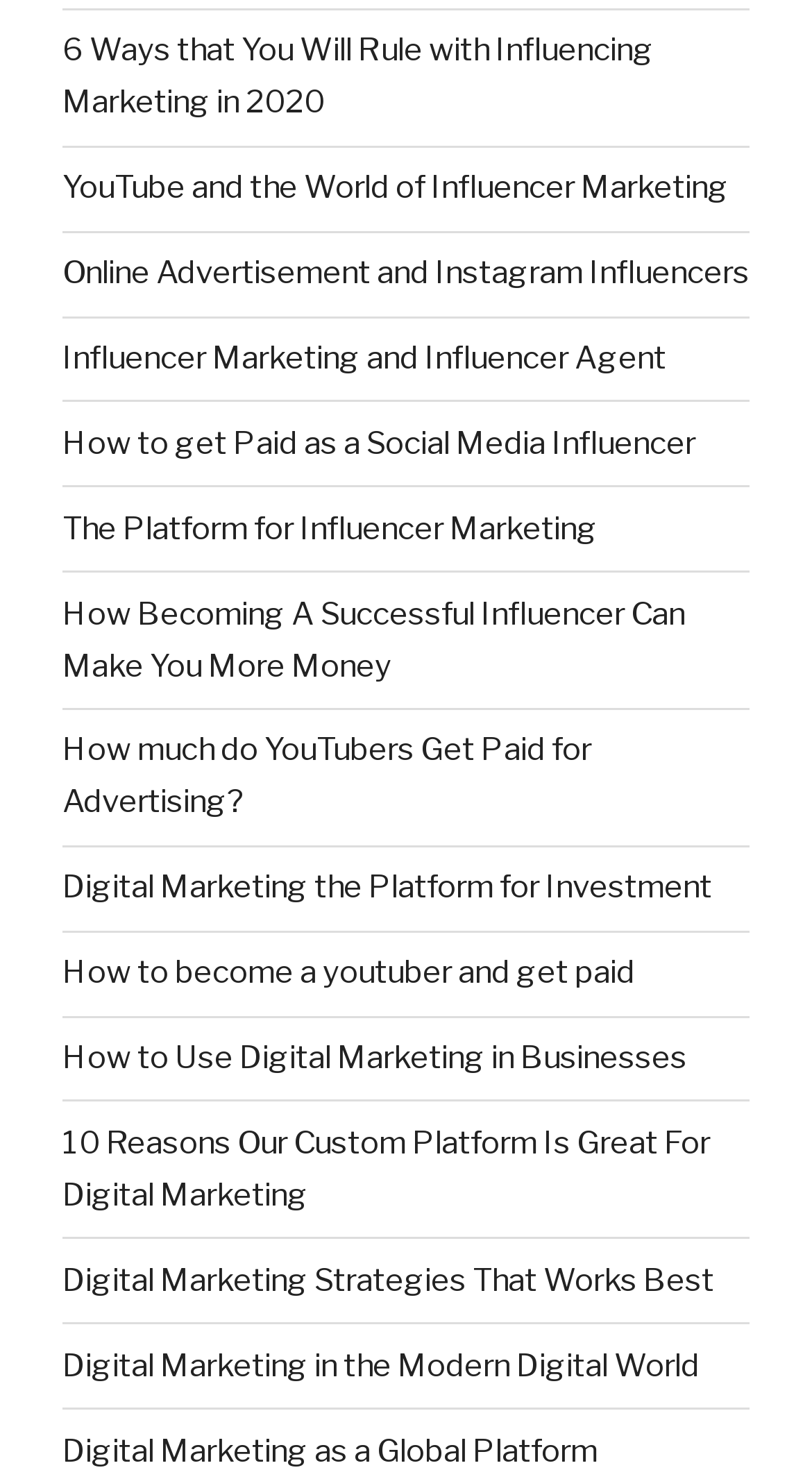Provide the bounding box coordinates, formatted as (top-left x, top-left y, bottom-right x, bottom-right y), with all values being floating point numbers between 0 and 1. Identify the bounding box of the UI element that matches the description: Influencer Marketing and Influencer Agent

[0.077, 0.231, 0.821, 0.256]